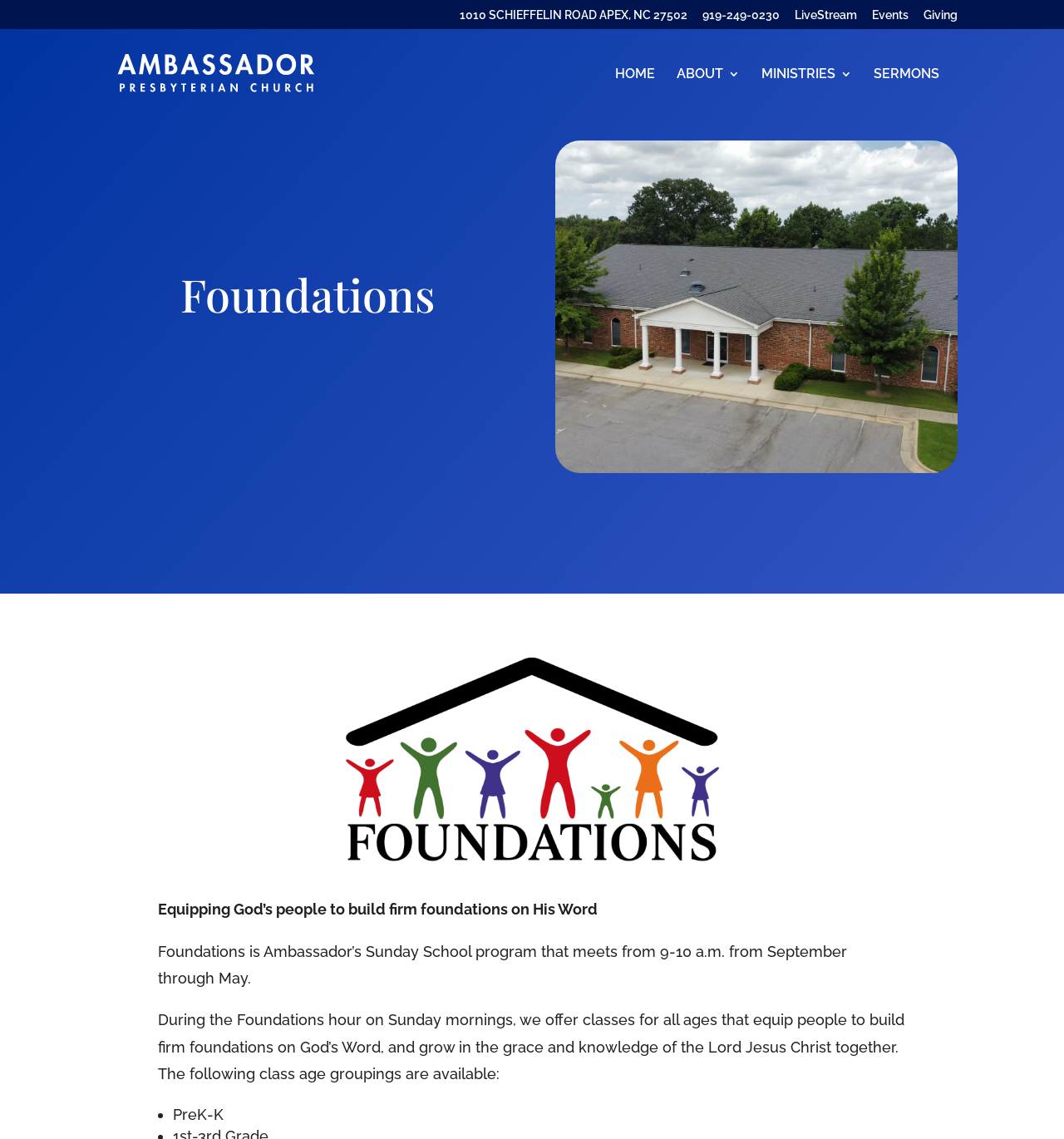Please determine the bounding box coordinates of the clickable area required to carry out the following instruction: "visit the church location". The coordinates must be four float numbers between 0 and 1, represented as [left, top, right, bottom].

[0.432, 0.008, 0.646, 0.026]